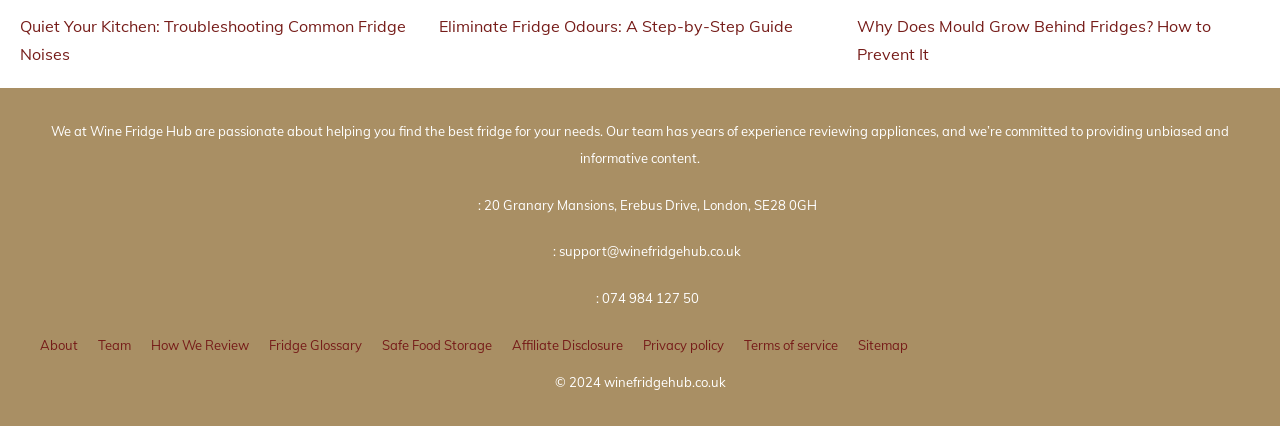What is the address of Wine Fridge Hub?
Ensure your answer is thorough and detailed.

The address of Wine Fridge Hub can be found in the section with the 📍 icon, which is '20 Granary Mansions, Erebus Drive, London, SE28 0GH'.